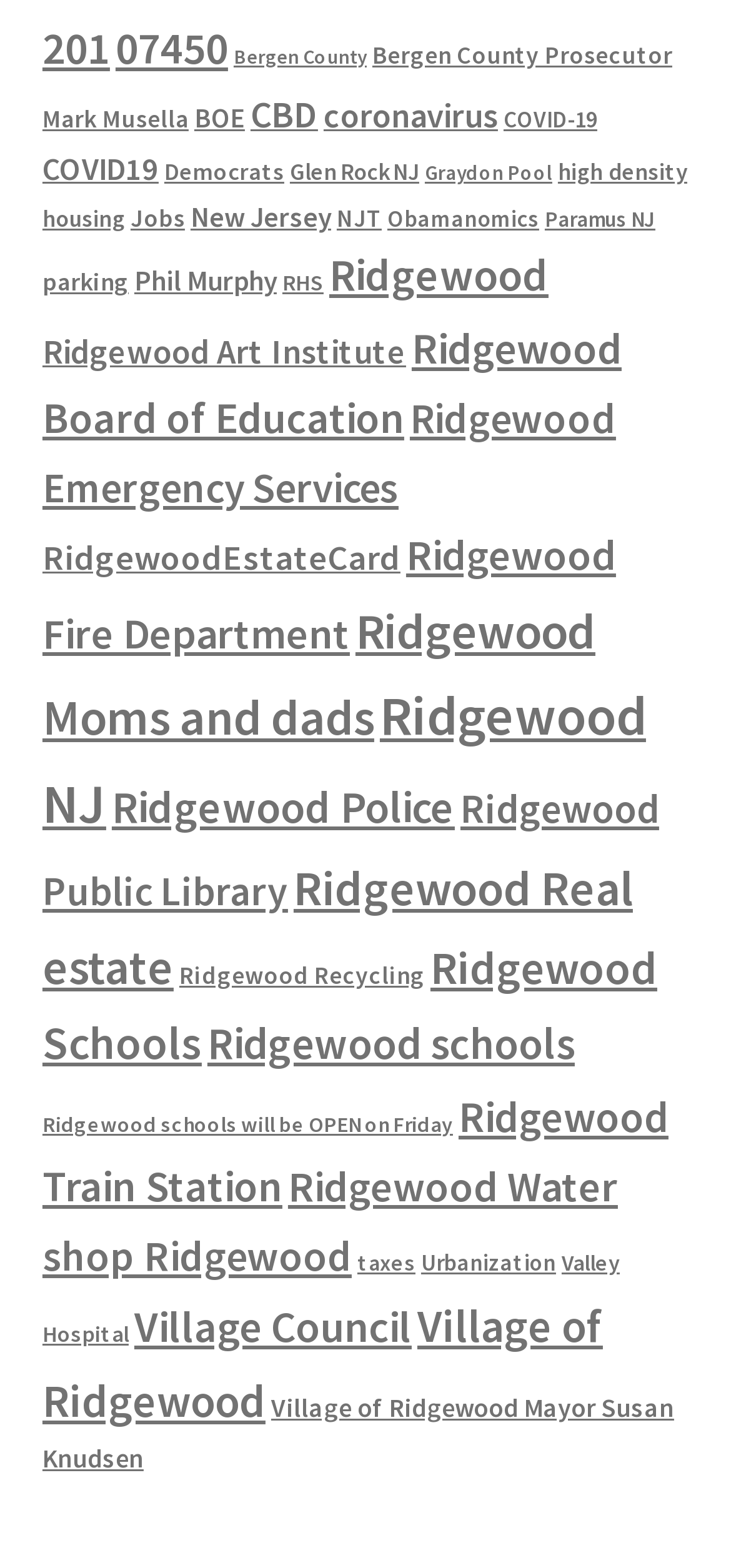Can you identify the bounding box coordinates of the clickable region needed to carry out this instruction: 'Go to Bedrijfsartsen Noord'? The coordinates should be four float numbers within the range of 0 to 1, stated as [left, top, right, bottom].

None